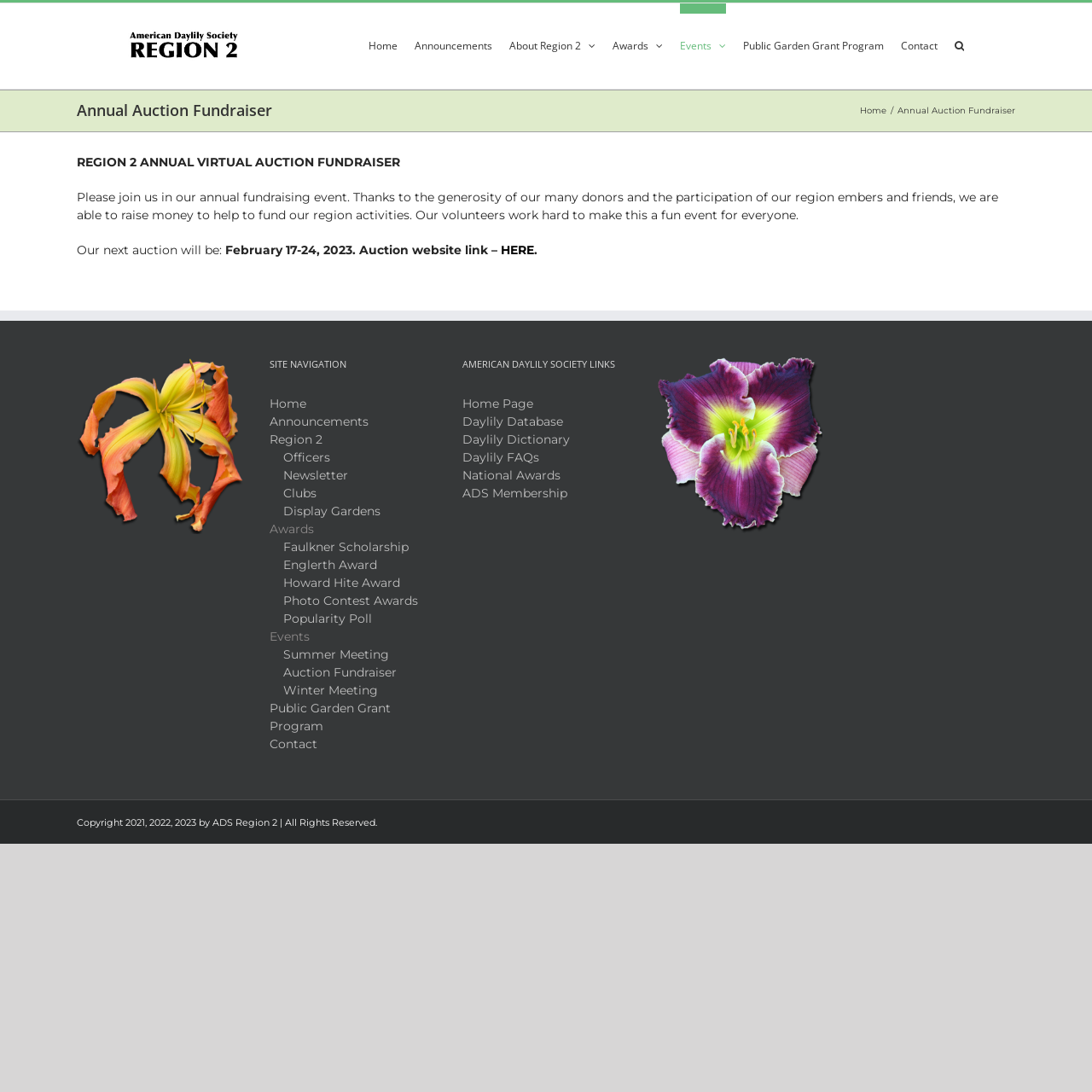Highlight the bounding box coordinates of the element that should be clicked to carry out the following instruction: "Click on the wishlist link". The coordinates must be given as four float numbers ranging from 0 to 1, i.e., [left, top, right, bottom].

None